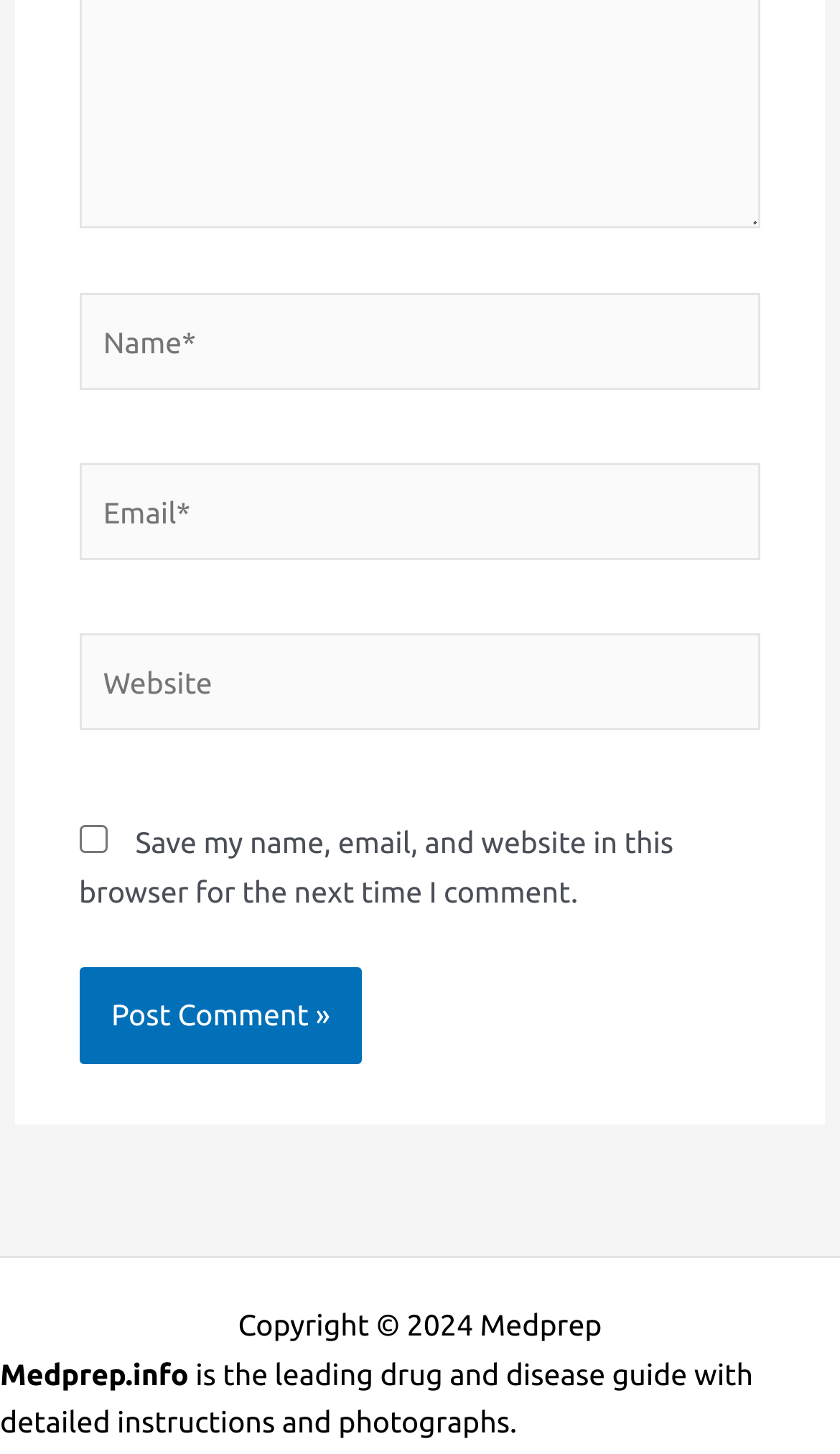Please provide a one-word or phrase answer to the question: 
What is the required information to post a comment?

Name and Email